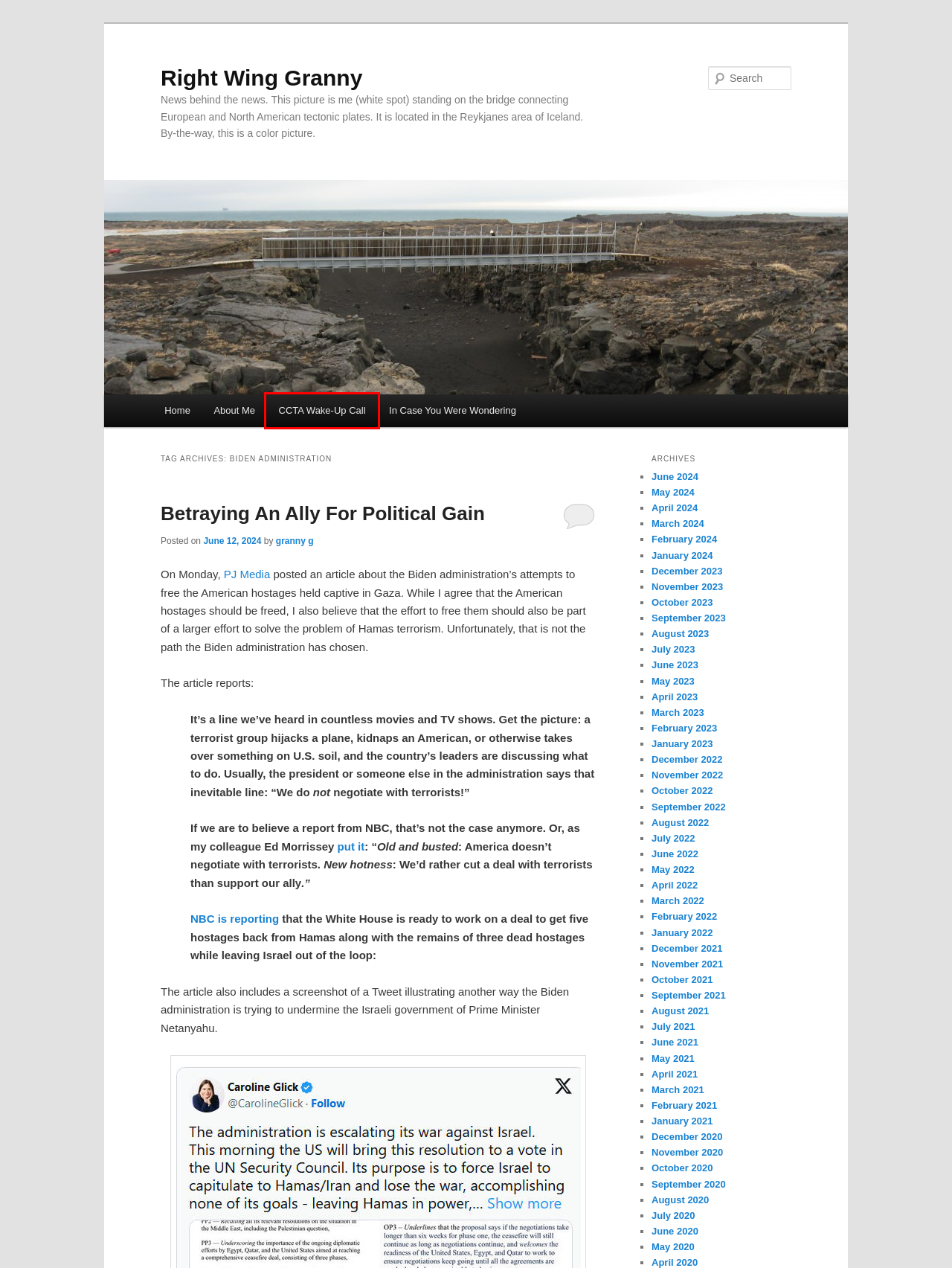You have a screenshot showing a webpage with a red bounding box highlighting an element. Choose the webpage description that best fits the new webpage after clicking the highlighted element. The descriptions are:
A. March | 2023 | Right Wing Granny
B. CCTA Wake-Up Call | Right Wing Granny
C. September | 2023 | Right Wing Granny
D. March | 2024 | Right Wing Granny
E. July | 2021 | Right Wing Granny
F. July | 2022 | Right Wing Granny
G. October | 2021 | Right Wing Granny
H. January | 2023 | Right Wing Granny

B